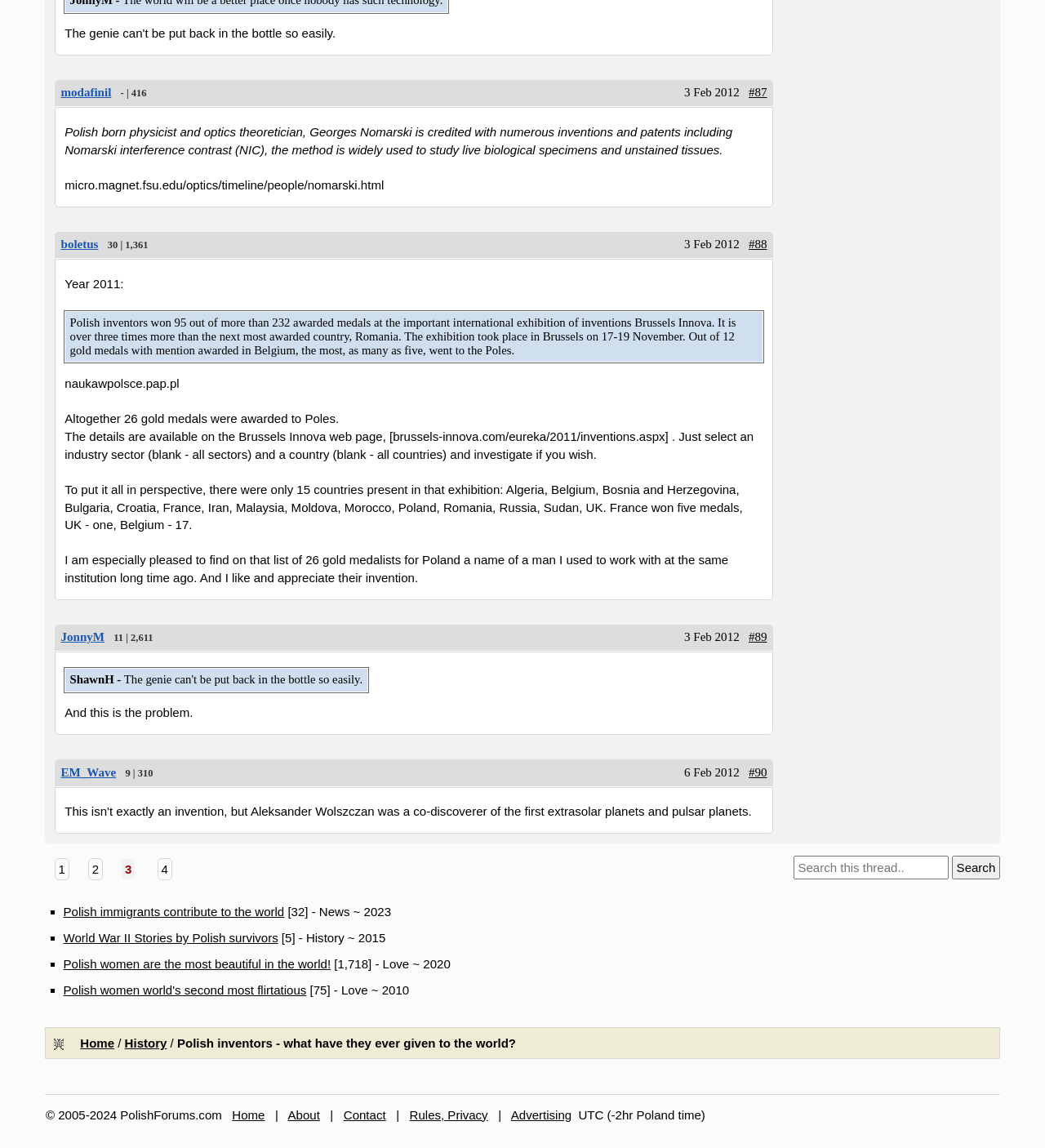How many articles are on this page?
From the image, provide a succinct answer in one word or a short phrase.

4